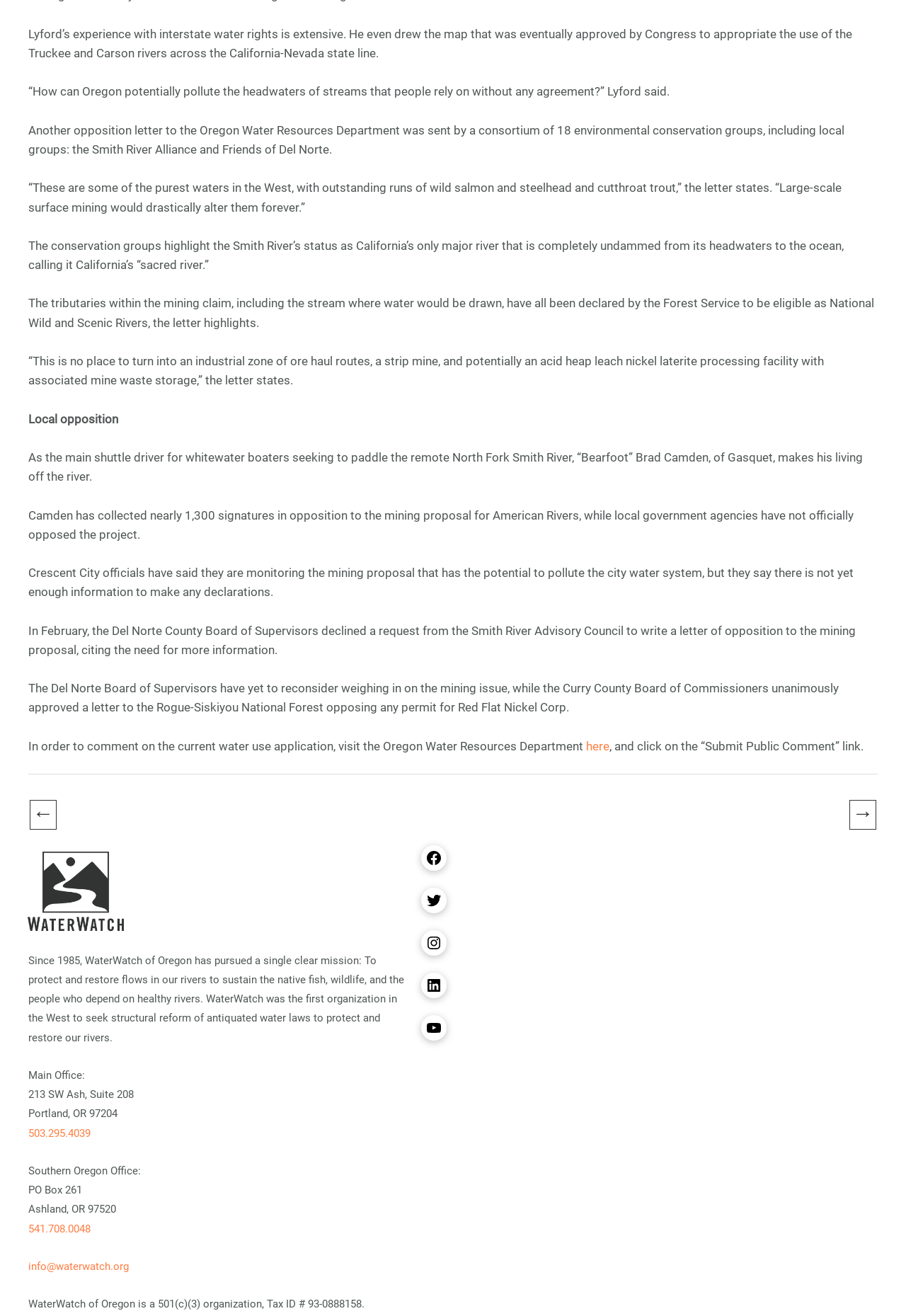Specify the bounding box coordinates of the area to click in order to execute this command: 'Go to the next page'. The coordinates should consist of four float numbers ranging from 0 to 1, and should be formatted as [left, top, right, bottom].

[0.938, 0.608, 0.967, 0.631]